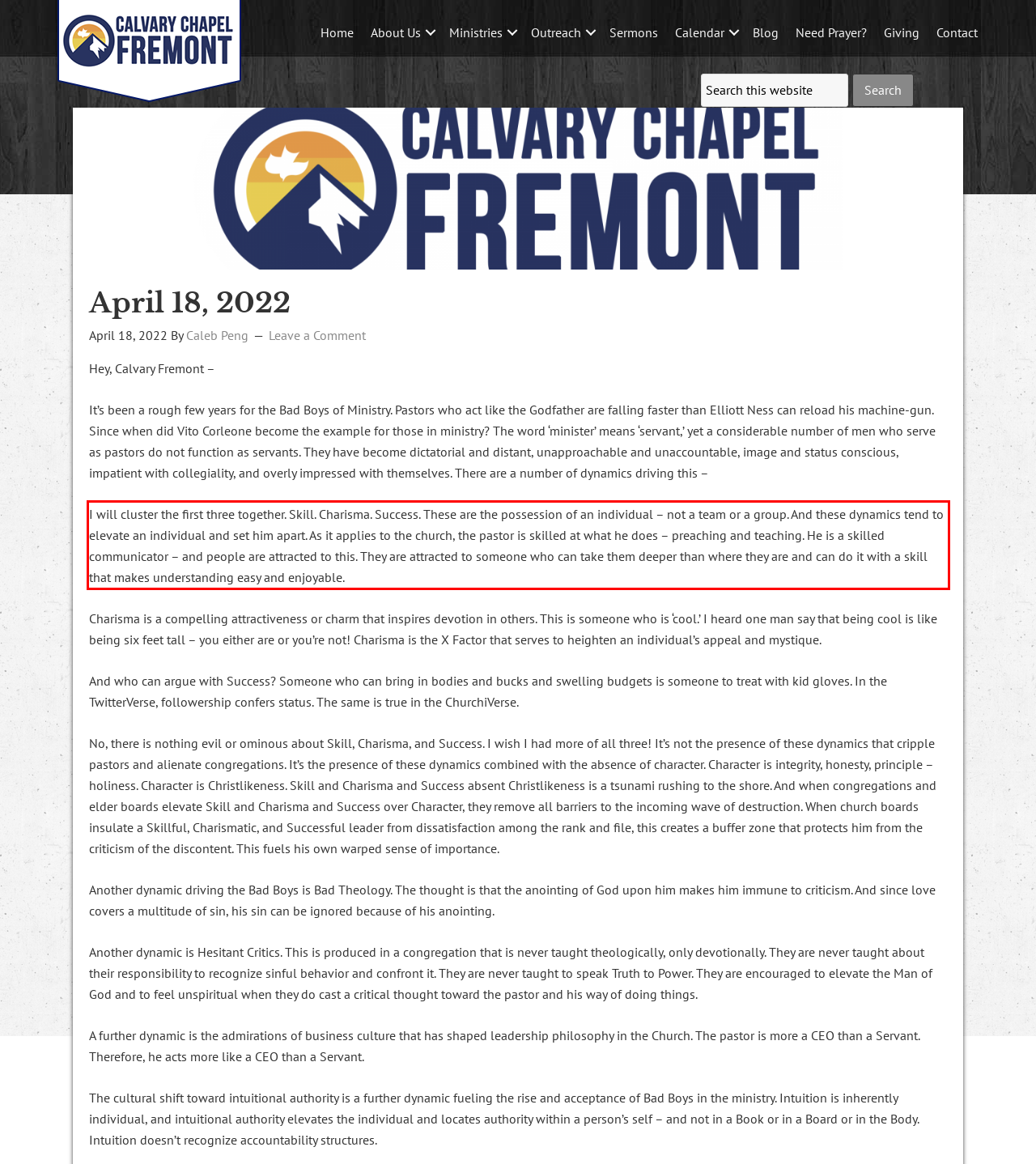You are provided with a webpage screenshot that includes a red rectangle bounding box. Extract the text content from within the bounding box using OCR.

I will cluster the first three together. Skill. Charisma. Success. These are the possession of an individual – not a team or a group. And these dynamics tend to elevate an individual and set him apart. As it applies to the church, the pastor is skilled at what he does – preaching and teaching. He is a skilled communicator – and people are attracted to this. They are attracted to someone who can take them deeper than where they are and can do it with a skill that makes understanding easy and enjoyable.